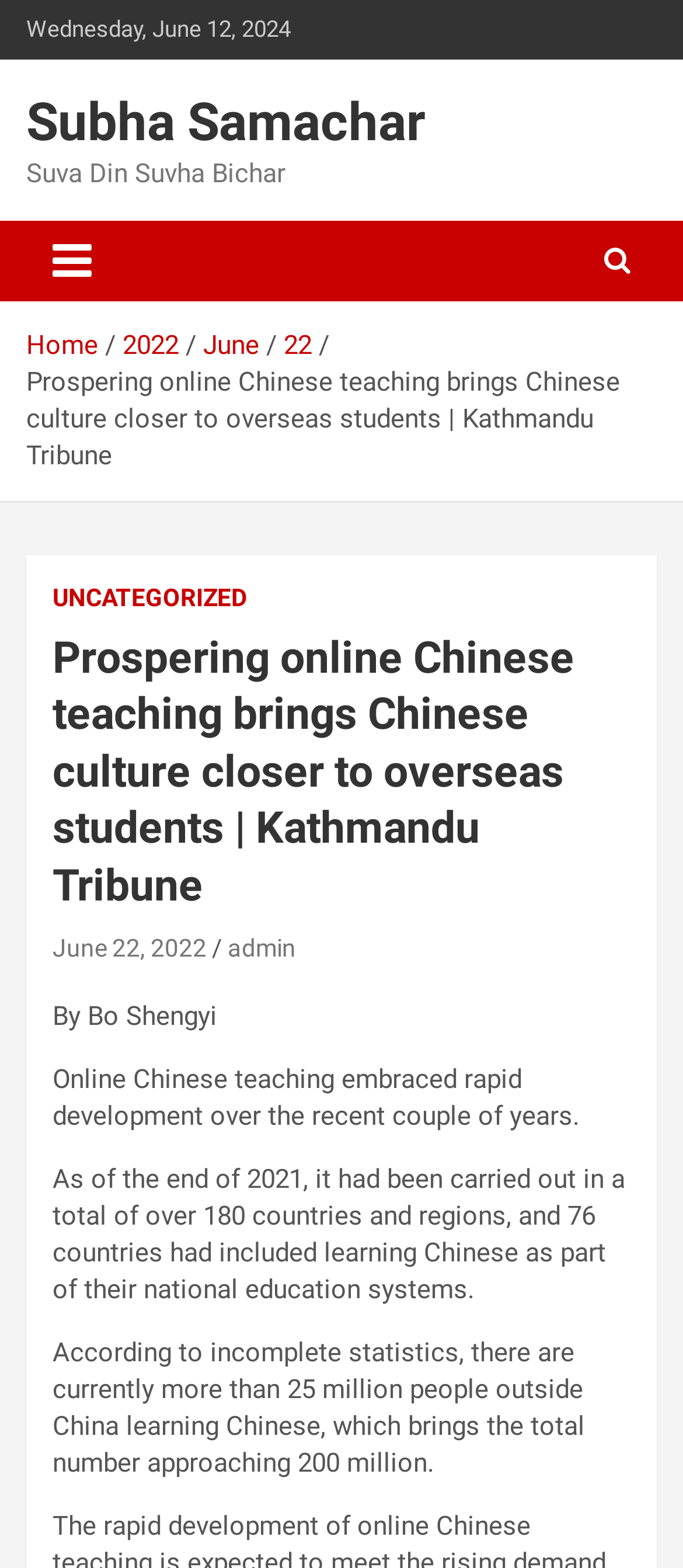How many countries have included learning Chinese as part of their national education systems?
Carefully analyze the image and provide a thorough answer to the question.

I found this information by reading the second paragraph of the article, which states that '76 countries had included learning Chinese as part of their national education systems'.